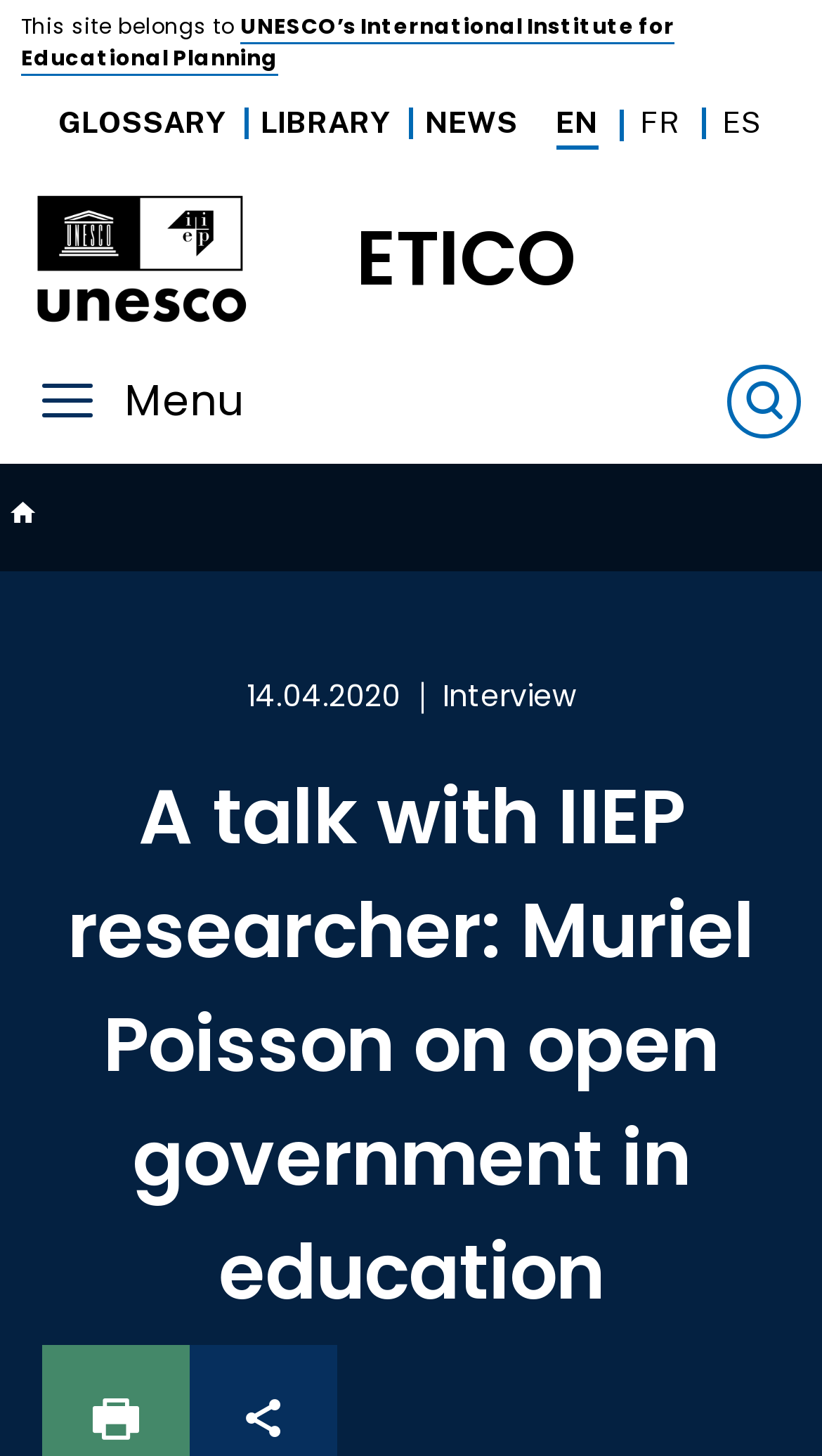Please identify the bounding box coordinates of the clickable element to fulfill the following instruction: "search". The coordinates should be four float numbers between 0 and 1, i.e., [left, top, right, bottom].

[0.885, 0.25, 0.974, 0.3]